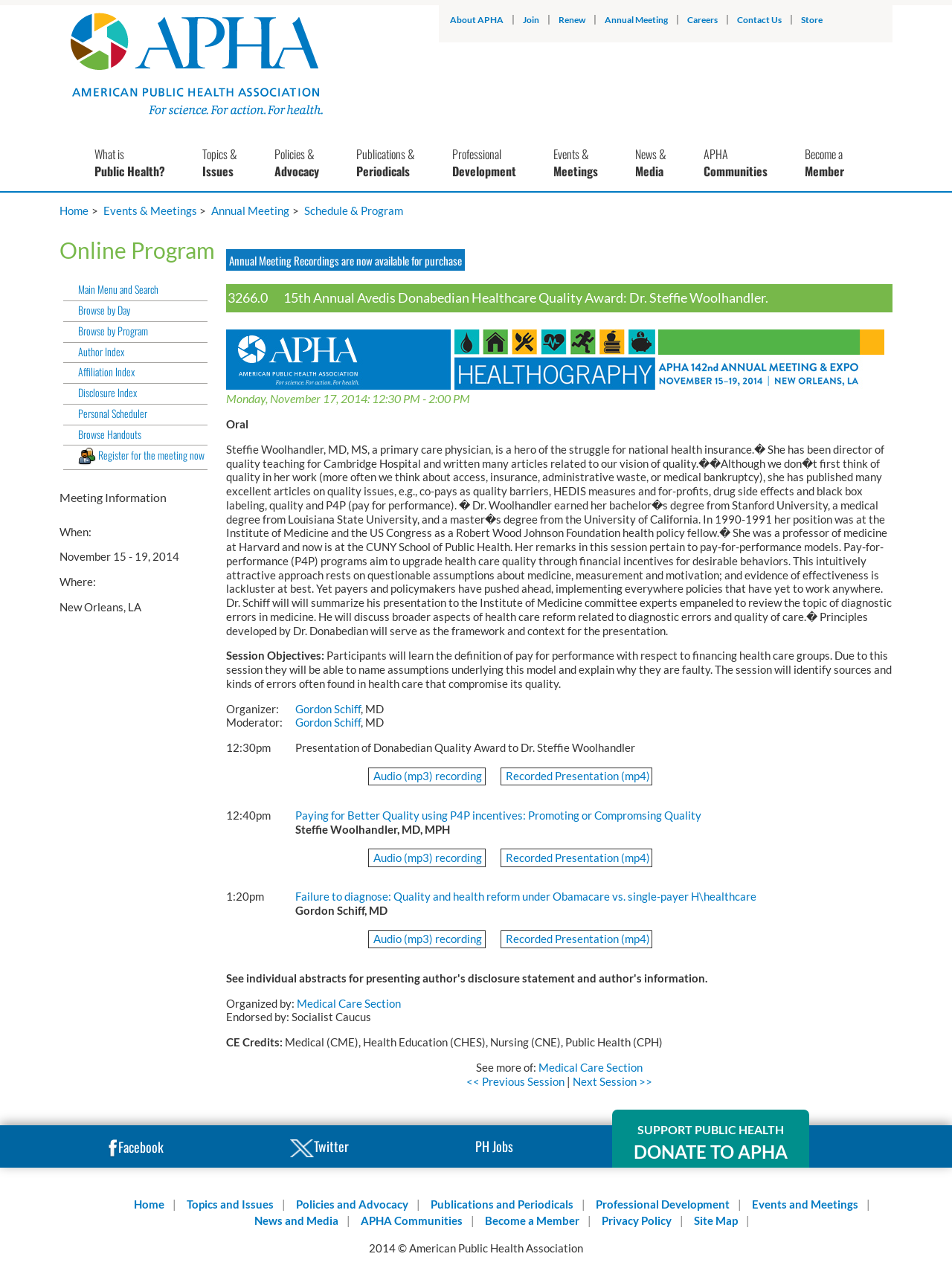Identify the bounding box coordinates of the clickable region required to complete the instruction: "Register for the meeting now". The coordinates should be given as four float numbers within the range of 0 and 1, i.e., [left, top, right, bottom].

[0.066, 0.352, 0.218, 0.369]